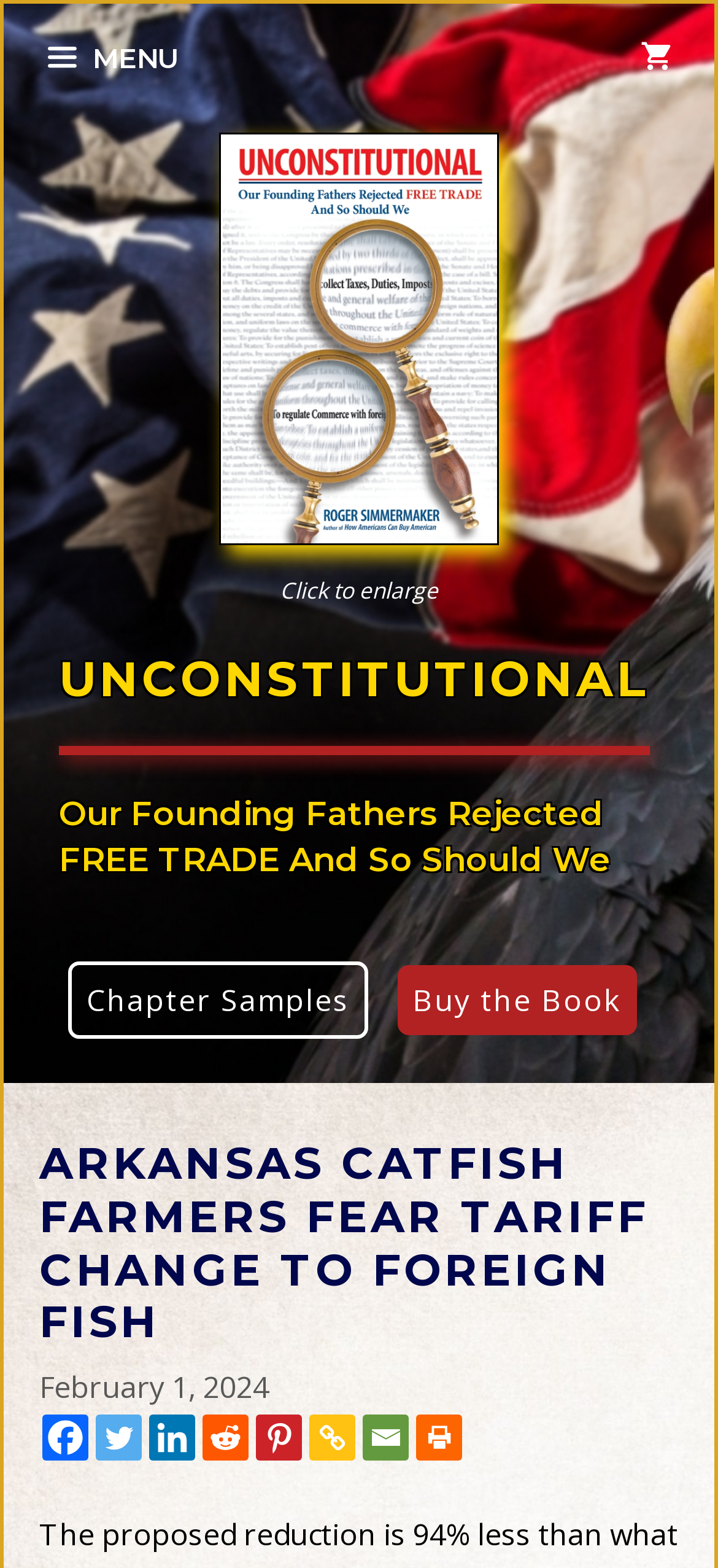Determine the bounding box for the described HTML element: "Buy the Book". Ensure the coordinates are four float numbers between 0 and 1 in the format [left, top, right, bottom].

[0.554, 0.616, 0.887, 0.66]